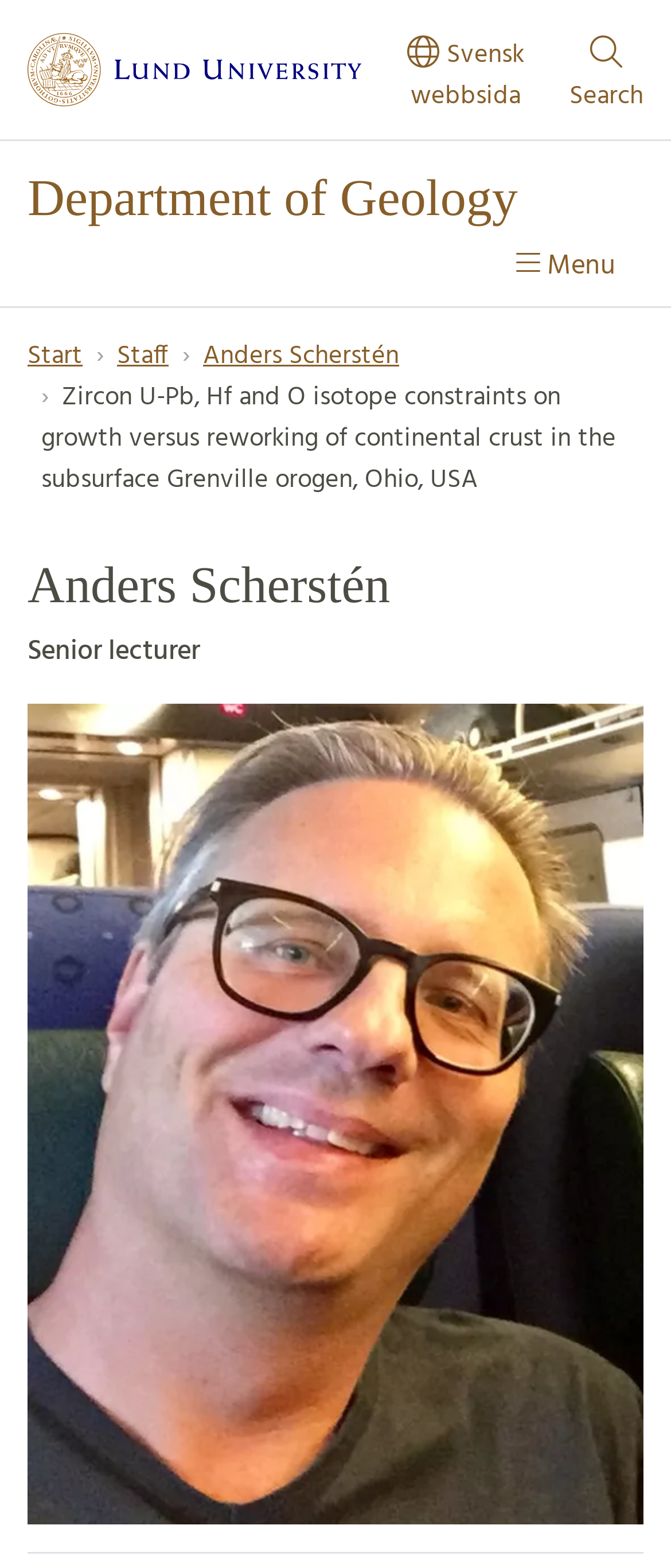Identify the bounding box coordinates of the specific part of the webpage to click to complete this instruction: "Search the site".

None